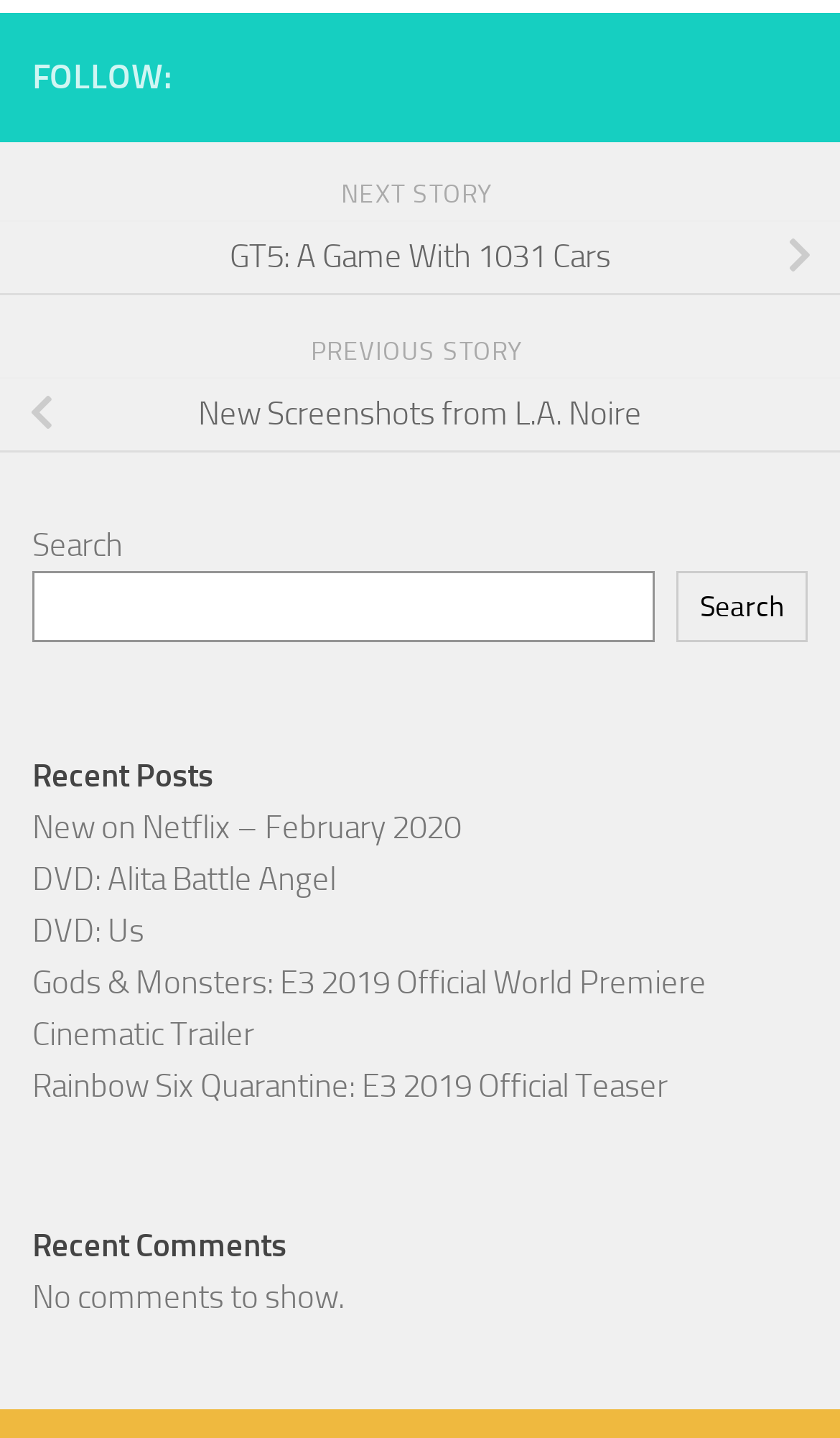Please answer the following question using a single word or phrase: Are there any comments shown on the webpage?

No